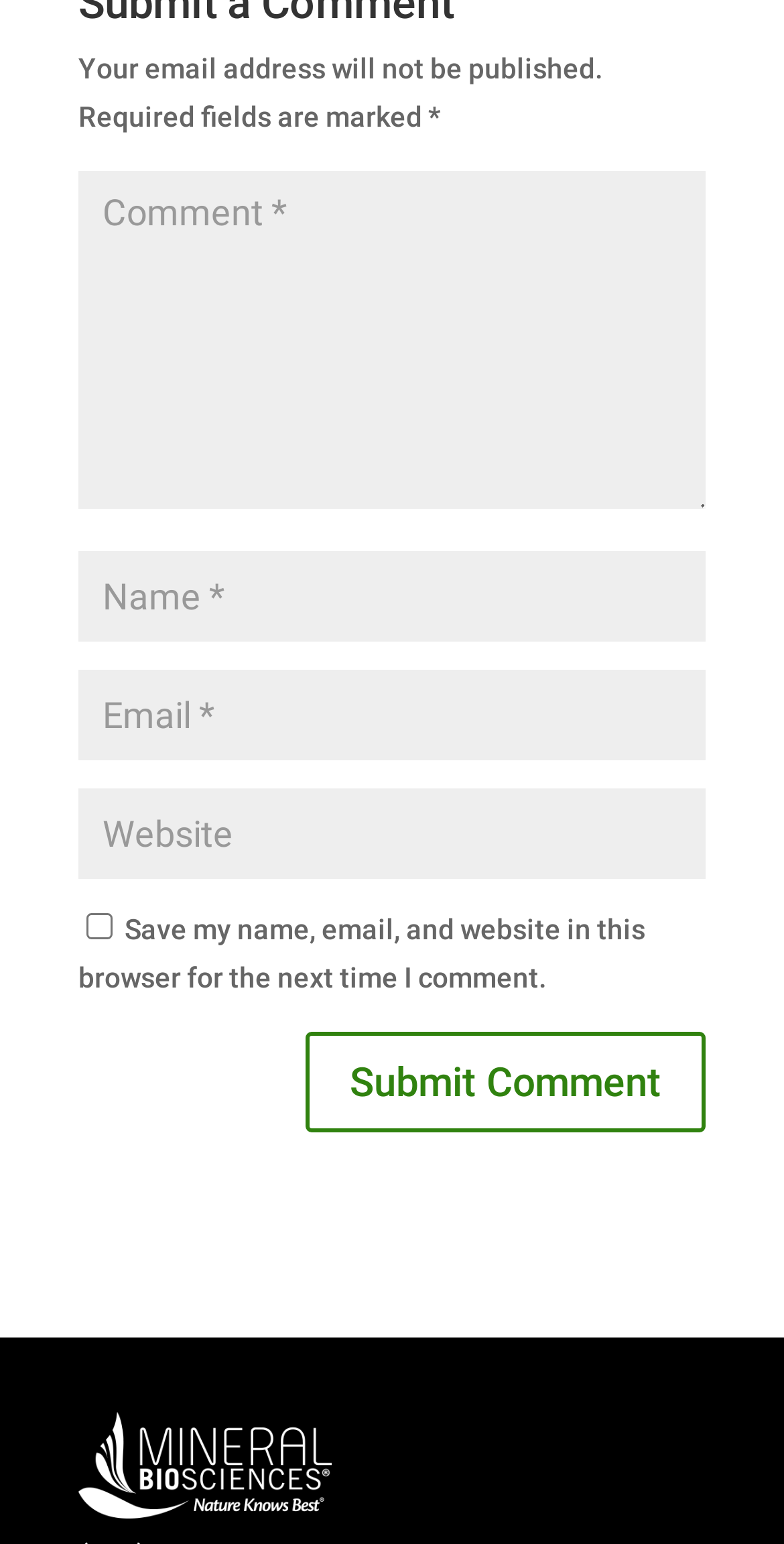Given the element description input value="Email *" aria-describedby="email-notes" name="email", specify the bounding box coordinates of the corresponding UI element in the format (top-left x, top-left y, bottom-right x, bottom-right y). All values must be between 0 and 1.

[0.1, 0.434, 0.9, 0.493]